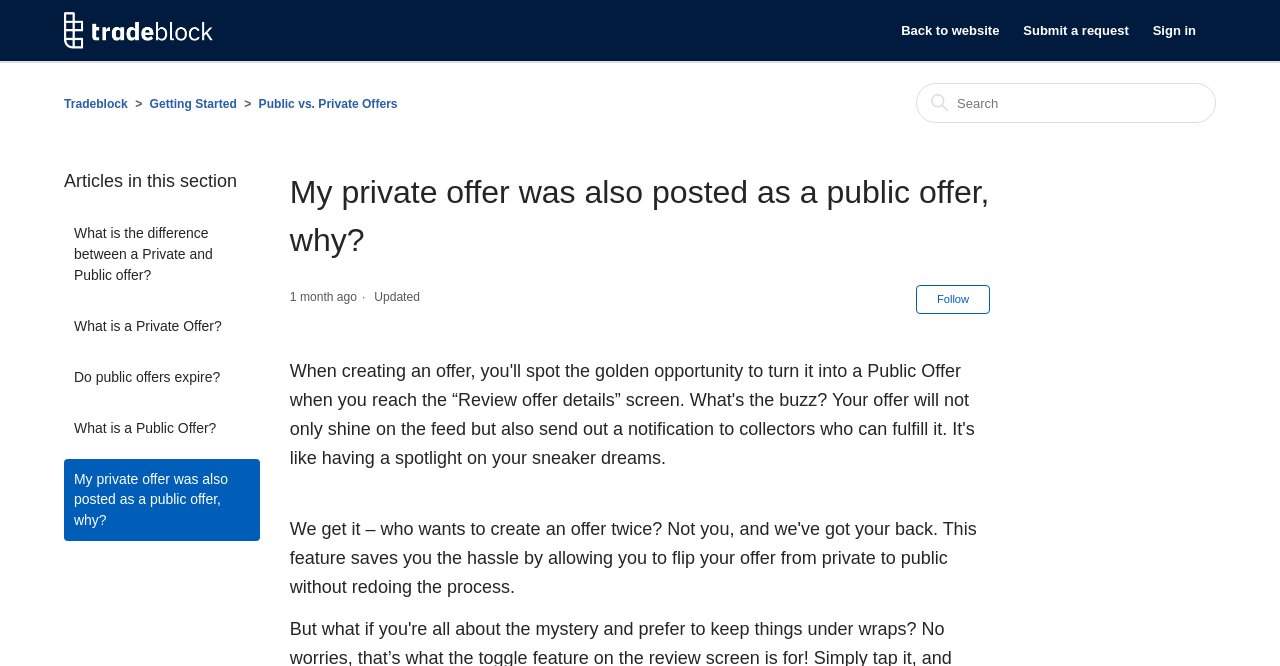Summarize the contents and layout of the webpage in detail.

The webpage appears to be a help center article from Tradeblock, with a title "My private offer was also posted as a public offer, why?" The top-left corner of the page features a link to the Tradeblock Help Center home page, accompanied by a small image. 

On the top-right side, there are three links: "Back to website", "Submit a request", and a "Sign in" button. Below these links, a navigation menu is present, with four list items: "Tradeblock", "Getting Started", "Public vs. Private Offers", and a link to the current article. 

A search bar is located on the top-right side, with a heading "Articles in this section" above it. The search bar contains a search box and a list of five article links, including the current article. 

The main content of the page is divided into two sections. The top section features a header with the article title, a timestamp indicating when the article was last updated, and a "Follow Article" button. The bottom section contains the article content, which is not explicitly described in the accessibility tree. 

There is also a small image on the top-right side, but its purpose is unclear.